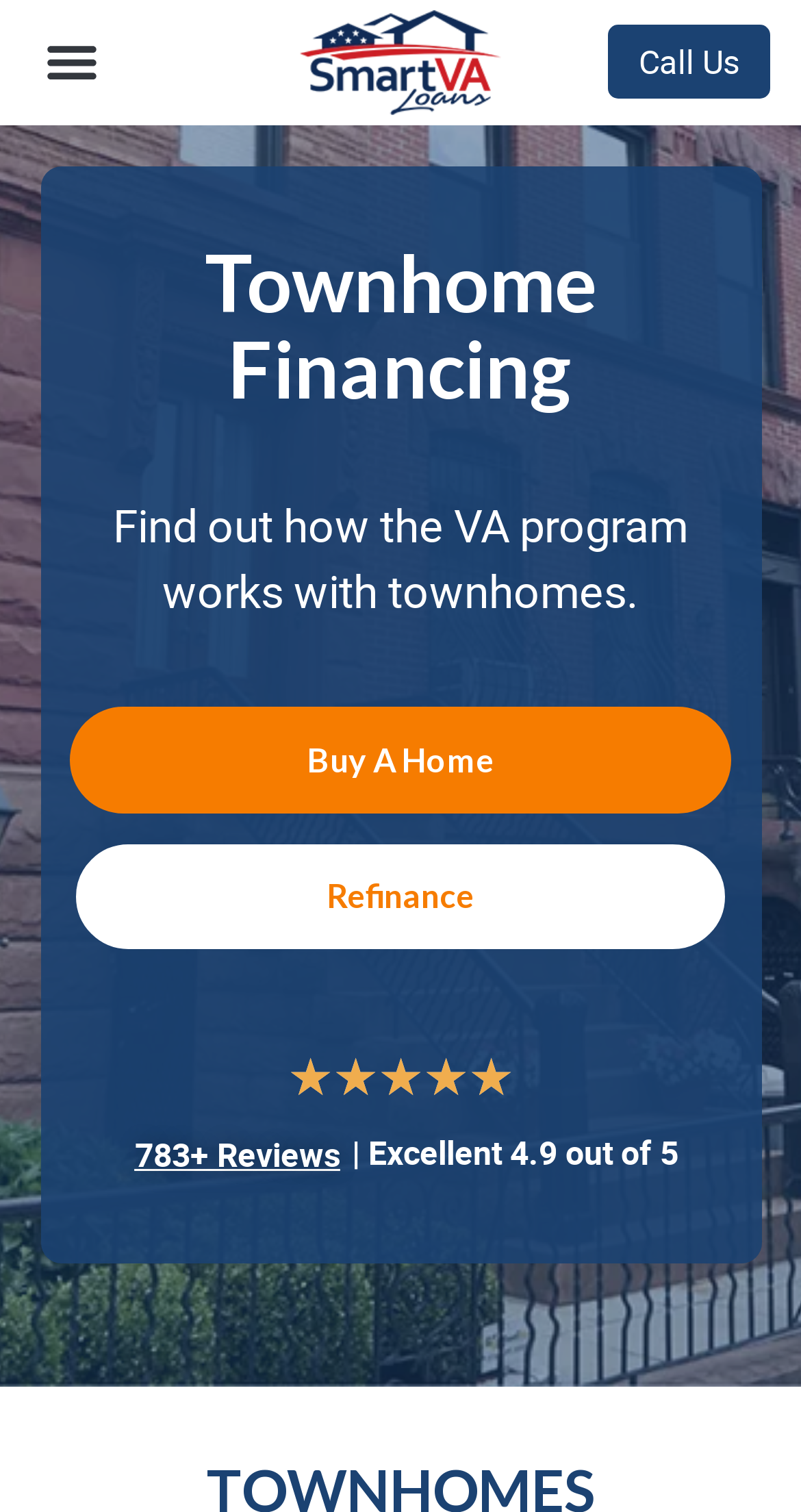What is the logo of the website?
Answer the question with a detailed and thorough explanation.

The logo of the website is located at the top left corner of the webpage, and it is a clickable link that leads to the website's homepage. The logo is an image with the text 'SmartVALoans.com'.